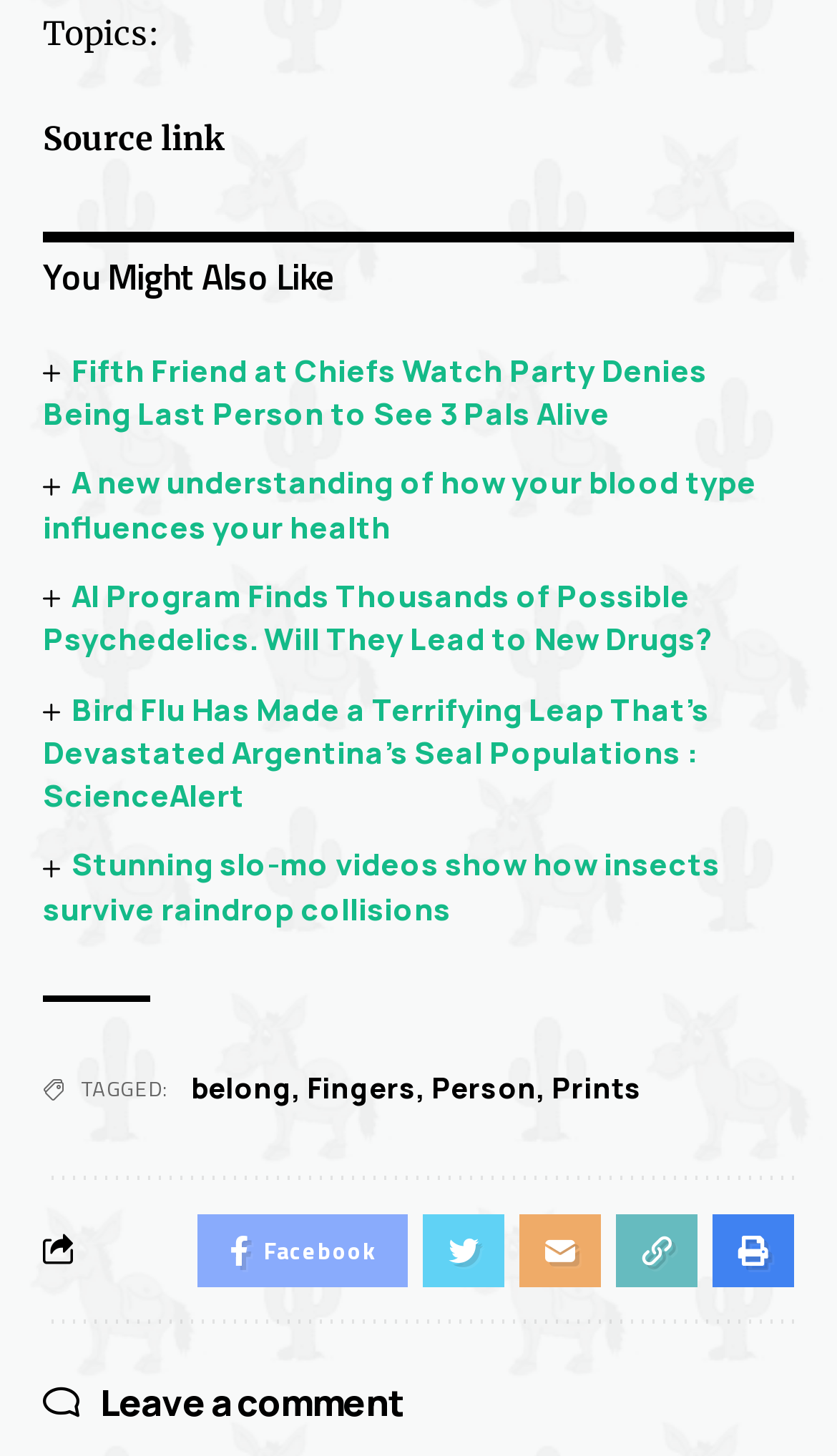Identify the bounding box coordinates for the UI element that matches this description: "Email".

[0.621, 0.833, 0.718, 0.883]